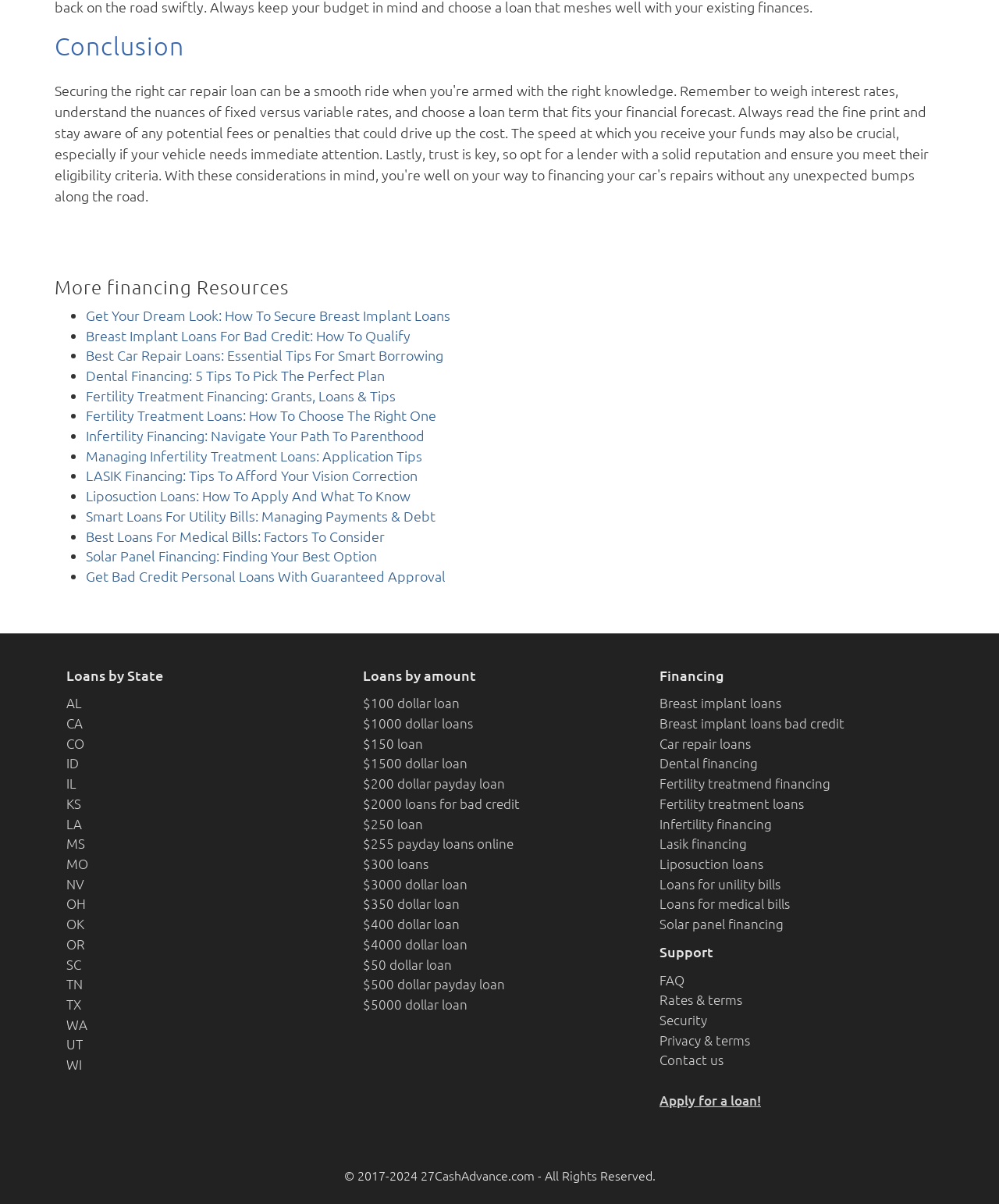What is the main topic of the webpage? Using the information from the screenshot, answer with a single word or phrase.

Loans and financing